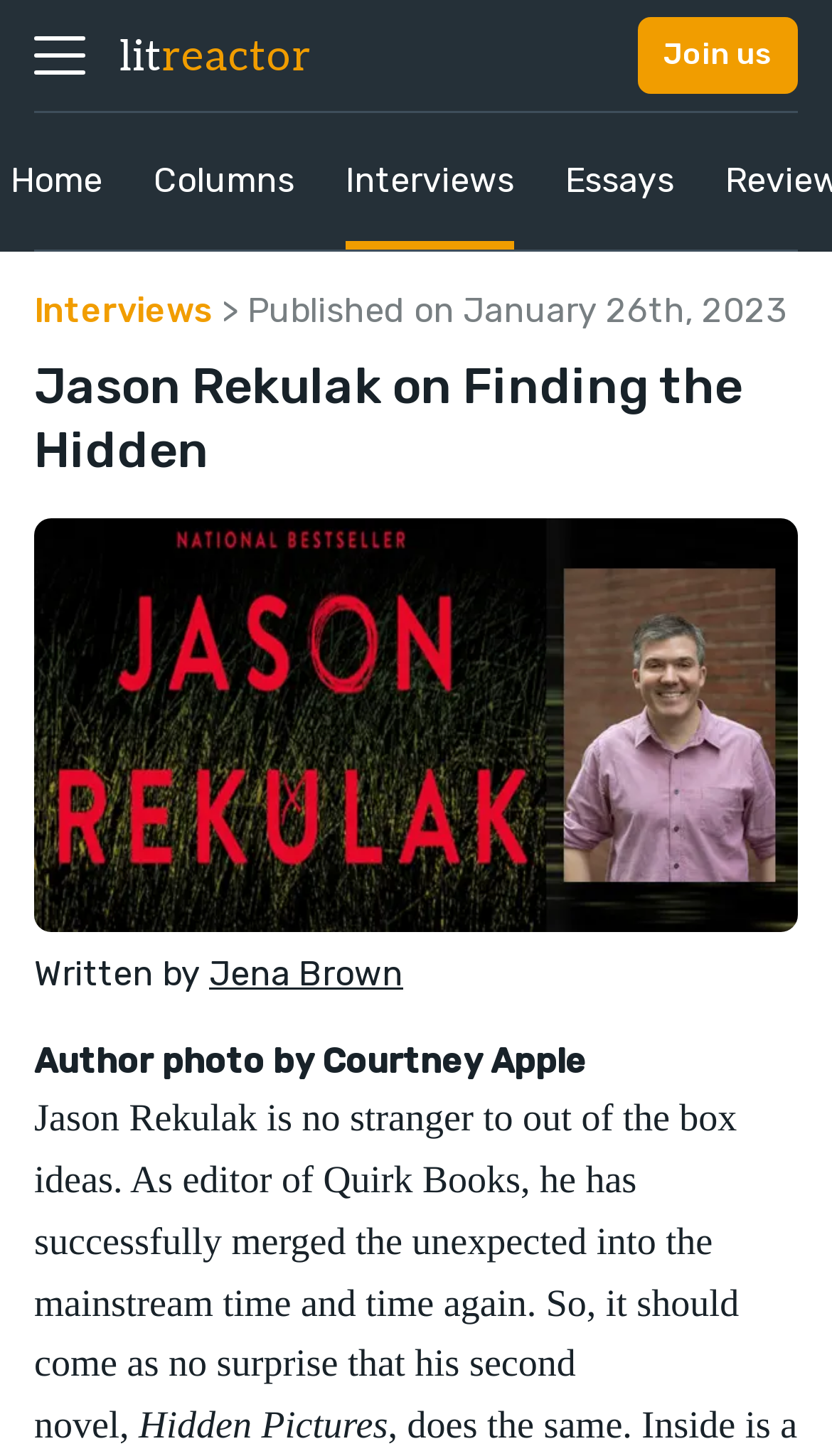Give an in-depth explanation of the webpage layout and content.

The webpage is about an interview with Jason Rekulak, an author and editor of Quirk Books, discussing his second novel, "Hidden Pictures". At the top left of the page, there is a small image, and next to it, a heading with the website's name, "LitReactor", which is also a link. 

On the top right, there is a button labeled "Join us". Below the website's name, there are four links: "Home", "Columns", "Interviews", and "Essays", arranged horizontally from left to right. 

Further down, there is a section with the title "Jason Rekulak on Finding the Hidden", which is a heading. Below this title, there is a link to the author's name, "Jena Brown", and another link to "Interviews". Next to these links, there is a text stating the publication date, "Published on January 26th, 2023". 

The main content of the page is an interview with Jason Rekulak, which starts with a heading "Author photo by Courtney Apple". The interview text describes Jason Rekulak's background and his novel, "Hidden Pictures", which is mentioned in a separate line.